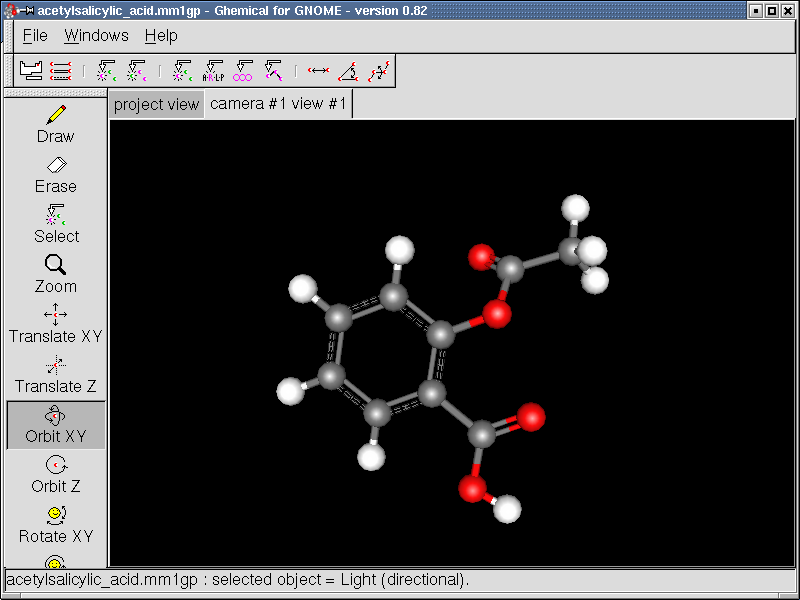Detail every visible element in the image extensively.

The image showcases a screenshot from Ghemical, a molecular modeling software used for visualizing chemical structures. It displays the molecular structure of acetylsalicylic acid, commonly known as aspirin, rendered in a three-dimensional view. The model features various colored spheres representing different atoms: red for oxygen, white for hydrogen, and gray for carbon, illustrating the molecular connectivity and arrangement. The interface includes a menu at the top with options like "File," "Windows," and "Help," as well as a toolbox on the left side with drawing and manipulation tools, such as "Draw," "Erase," and "Zoom." The current view is labeled as "camera #1 view #1," indicating the active perspective in the modeling environment. Below the image, additional information specifies the selected object and its rendering mode as "Light (directional)," highlighting the tool's capabilities in molecular visualization and analysis.